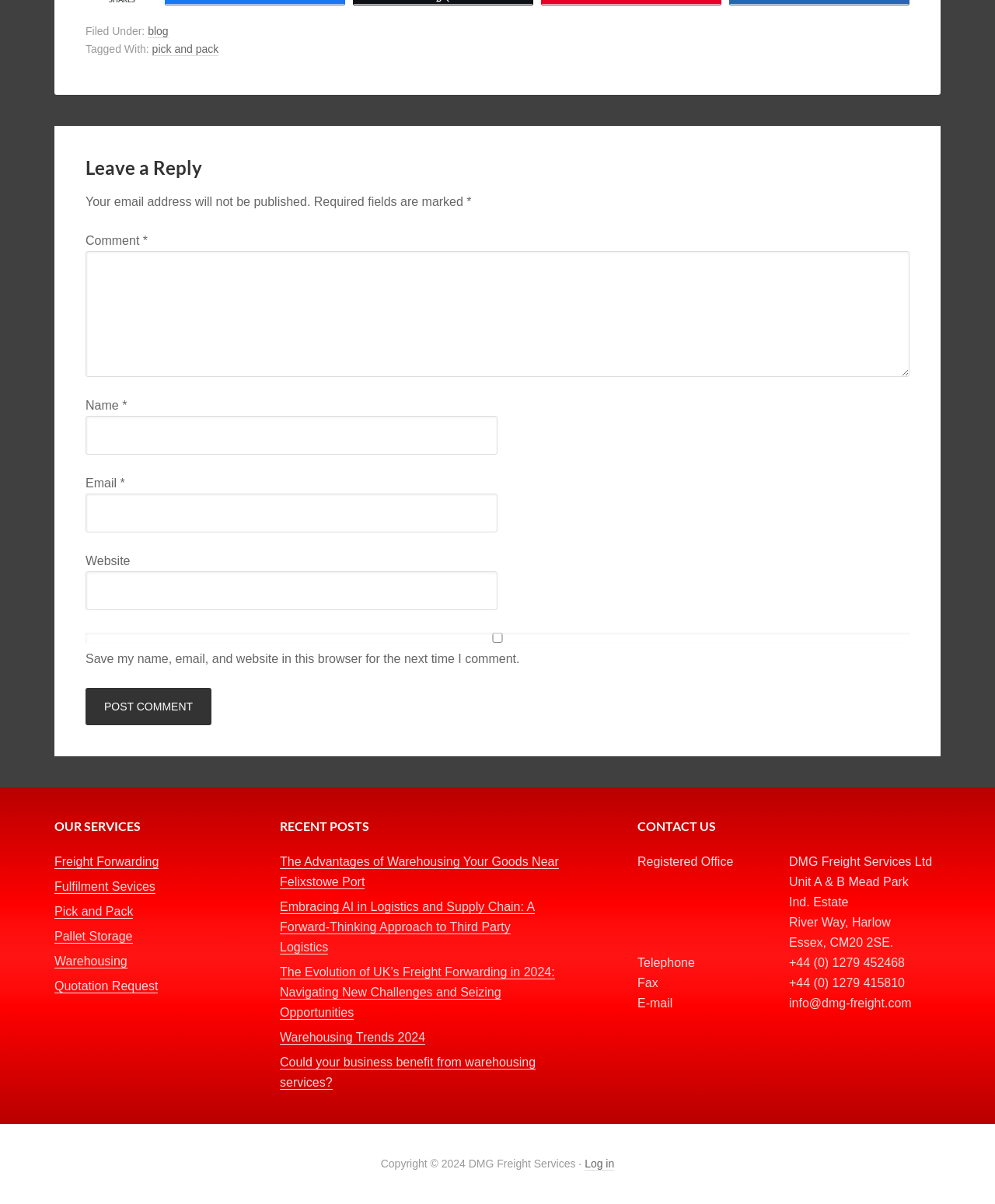Using the information shown in the image, answer the question with as much detail as possible: What is the email address to contact the company?

I found the email address by looking at the 'CONTACT US' section, where it is mentioned as the email address to contact the company.